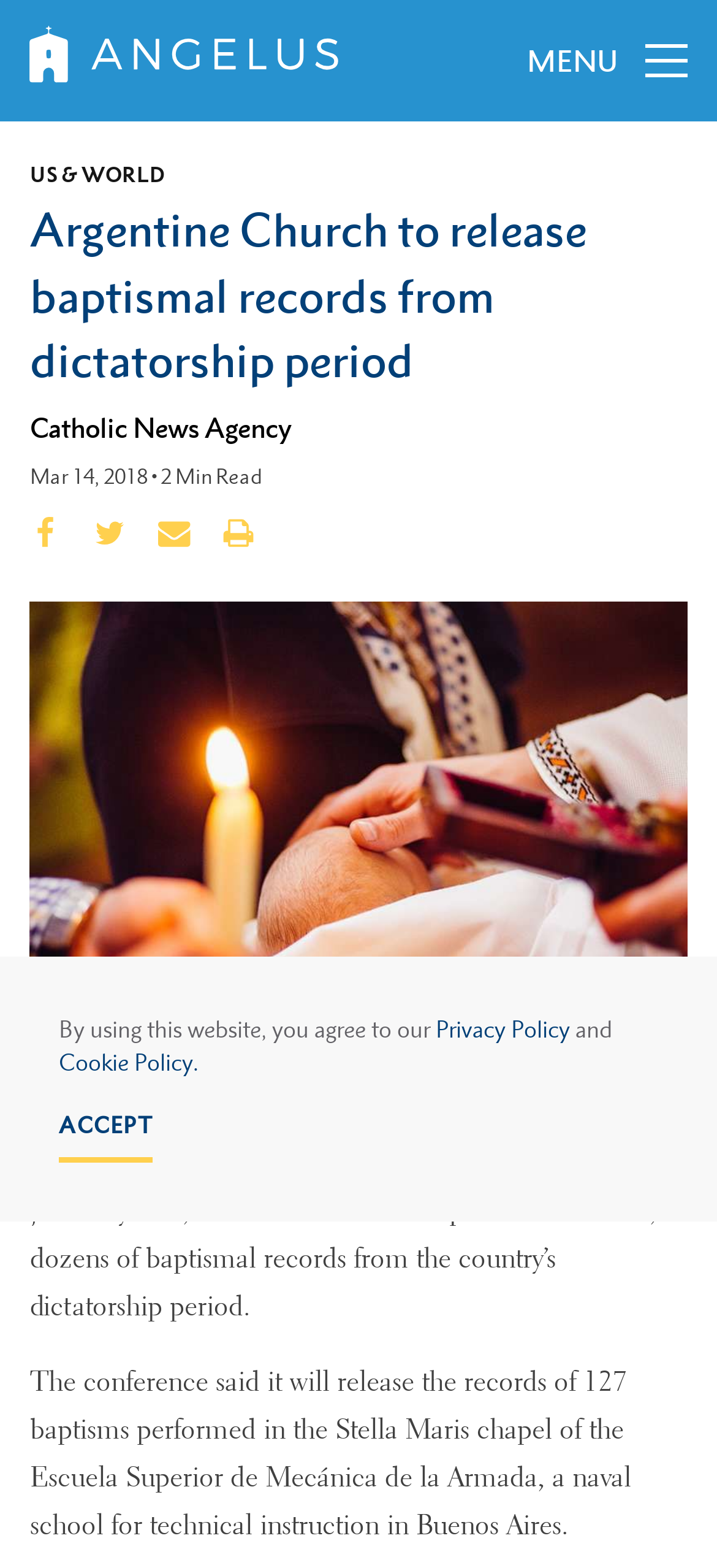Please locate the bounding box coordinates for the element that should be clicked to achieve the following instruction: "Read more about Baptism". Ensure the coordinates are given as four float numbers between 0 and 1, i.e., [left, top, right, bottom].

[0.042, 0.676, 0.603, 0.692]